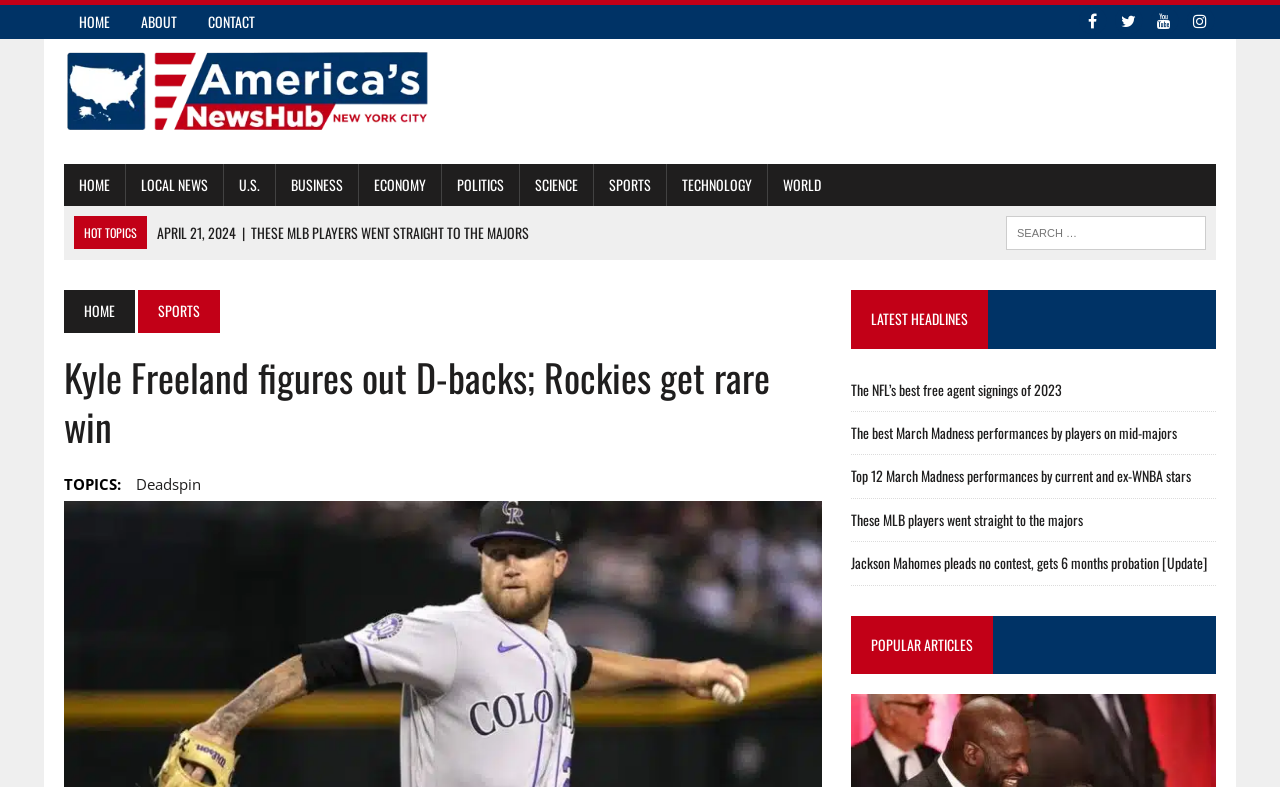Find the bounding box coordinates of the element to click in order to complete this instruction: "Read the latest headlines". The bounding box coordinates must be four float numbers between 0 and 1, denoted as [left, top, right, bottom].

[0.665, 0.369, 0.95, 0.443]